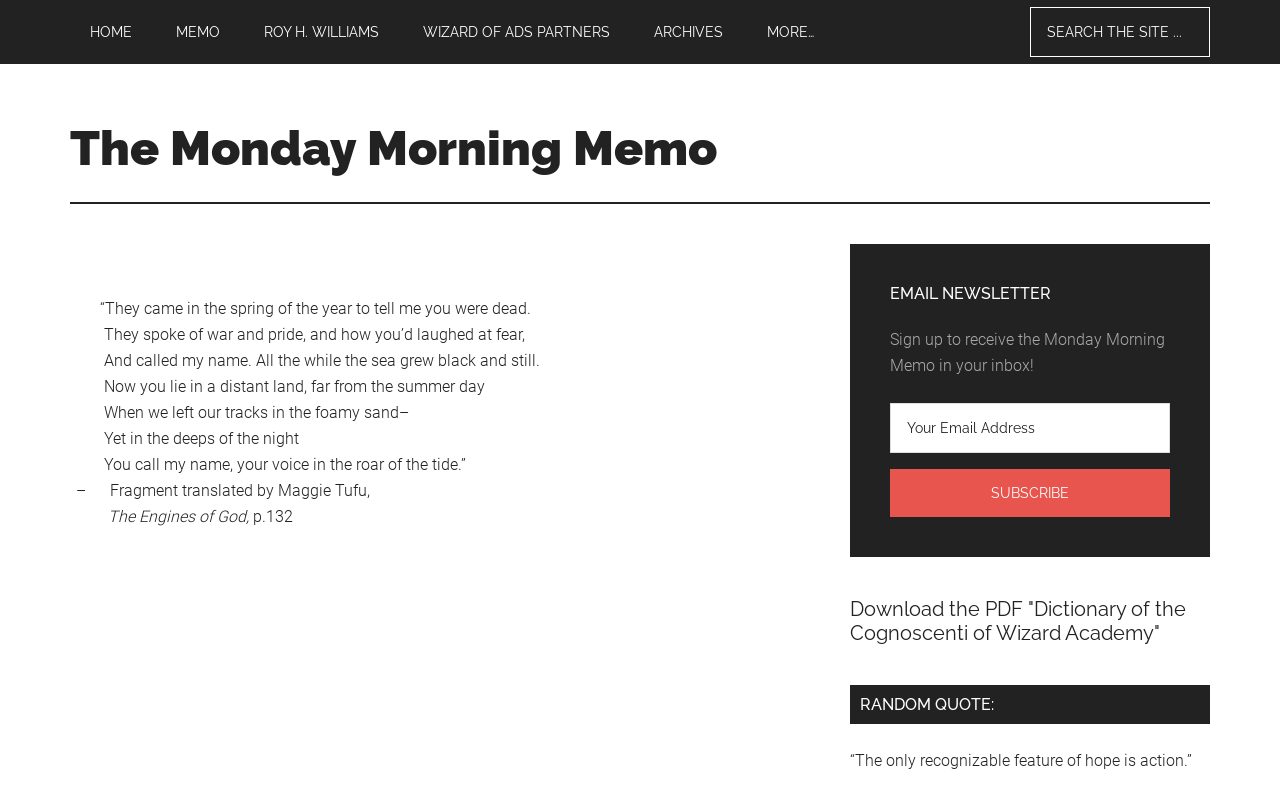Please locate the bounding box coordinates of the region I need to click to follow this instruction: "Read the article 'girlsondeath1'".

[0.055, 0.305, 0.641, 0.694]